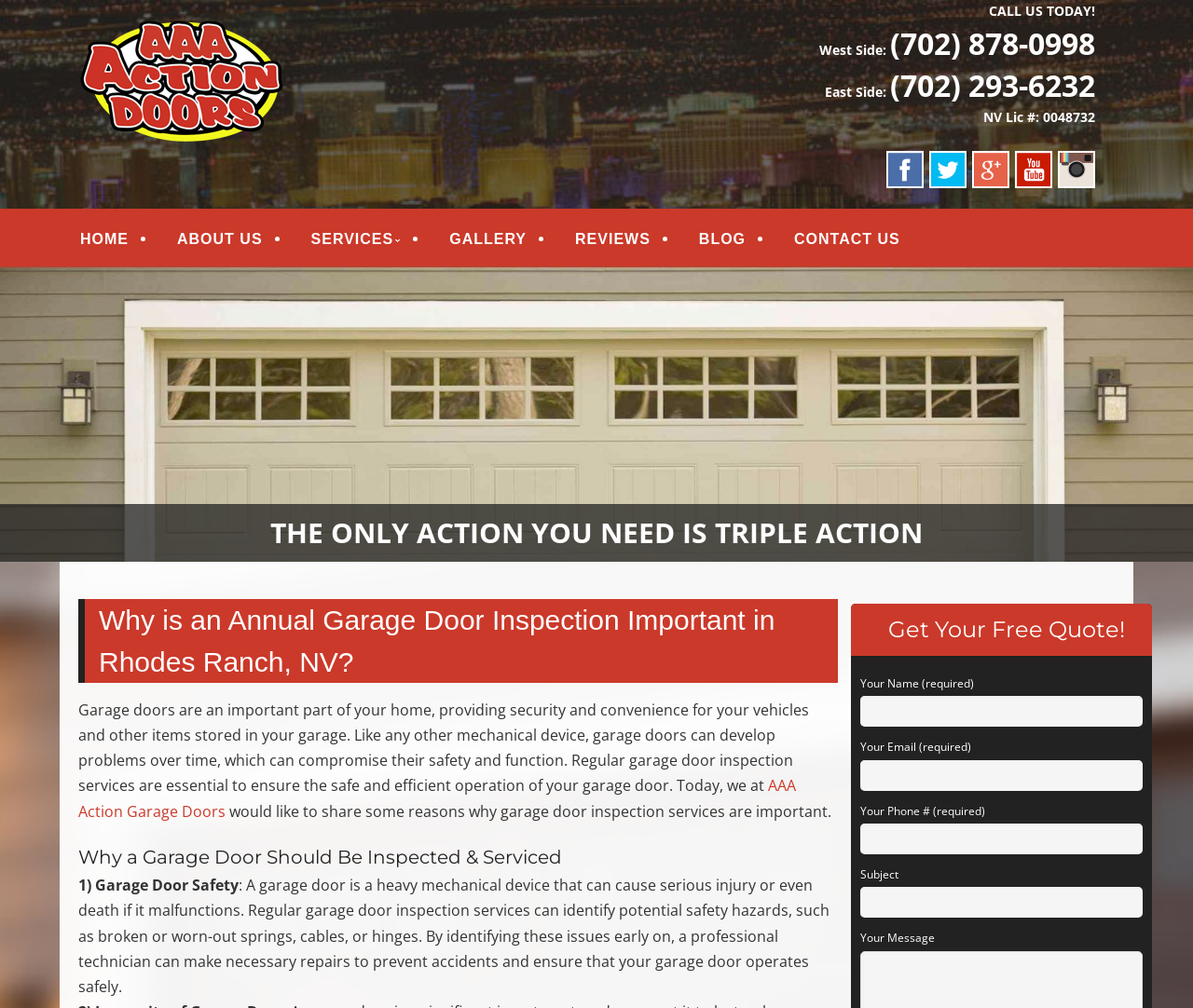Please find the bounding box coordinates for the clickable element needed to perform this instruction: "Click the 'Facebook' link".

[0.743, 0.165, 0.774, 0.192]